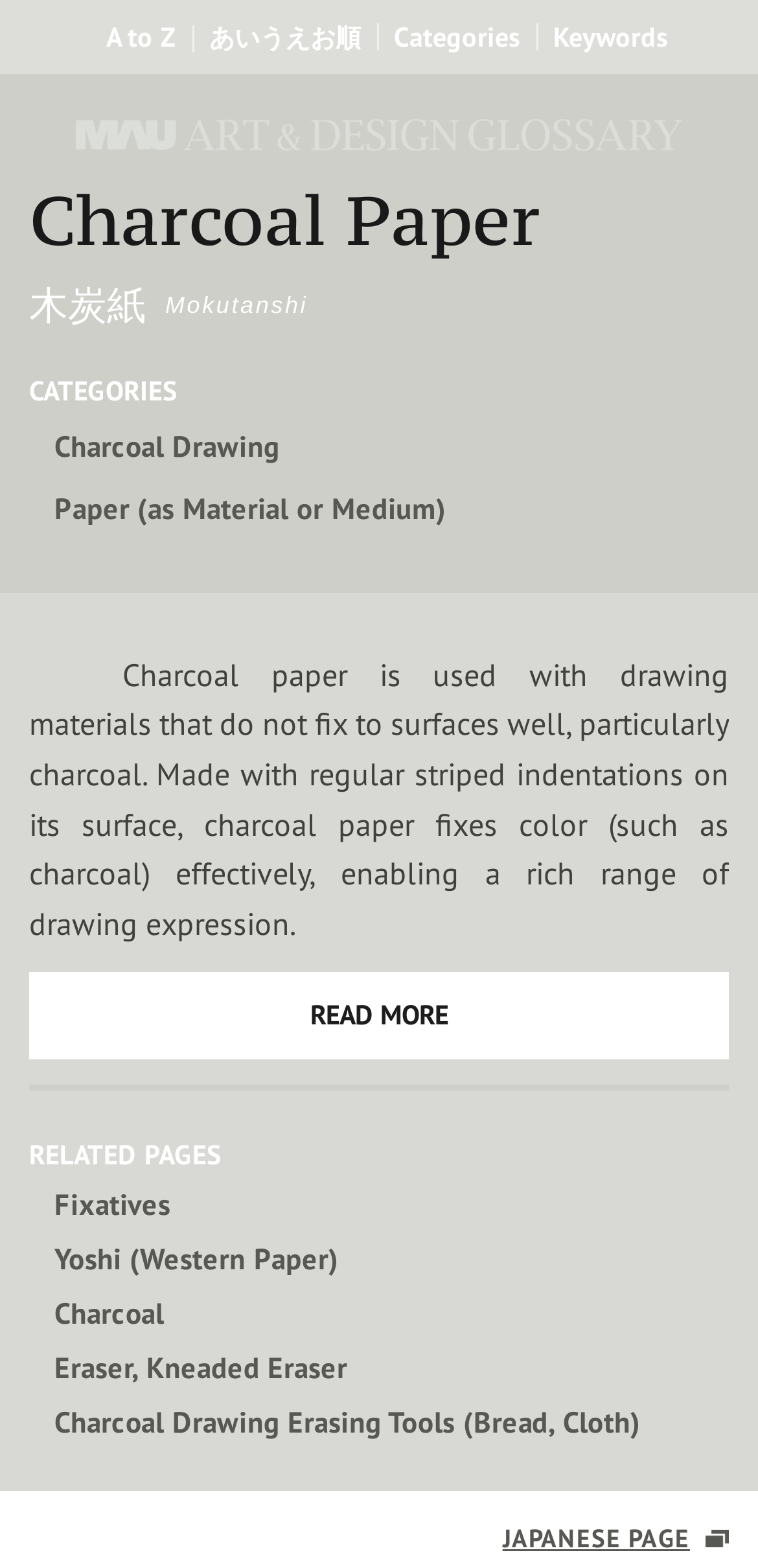Carefully examine the image and provide an in-depth answer to the question: What is related to Fixatives?

The webpage lists Fixatives as a related page to Charcoal paper, indicating that they are connected in some way.